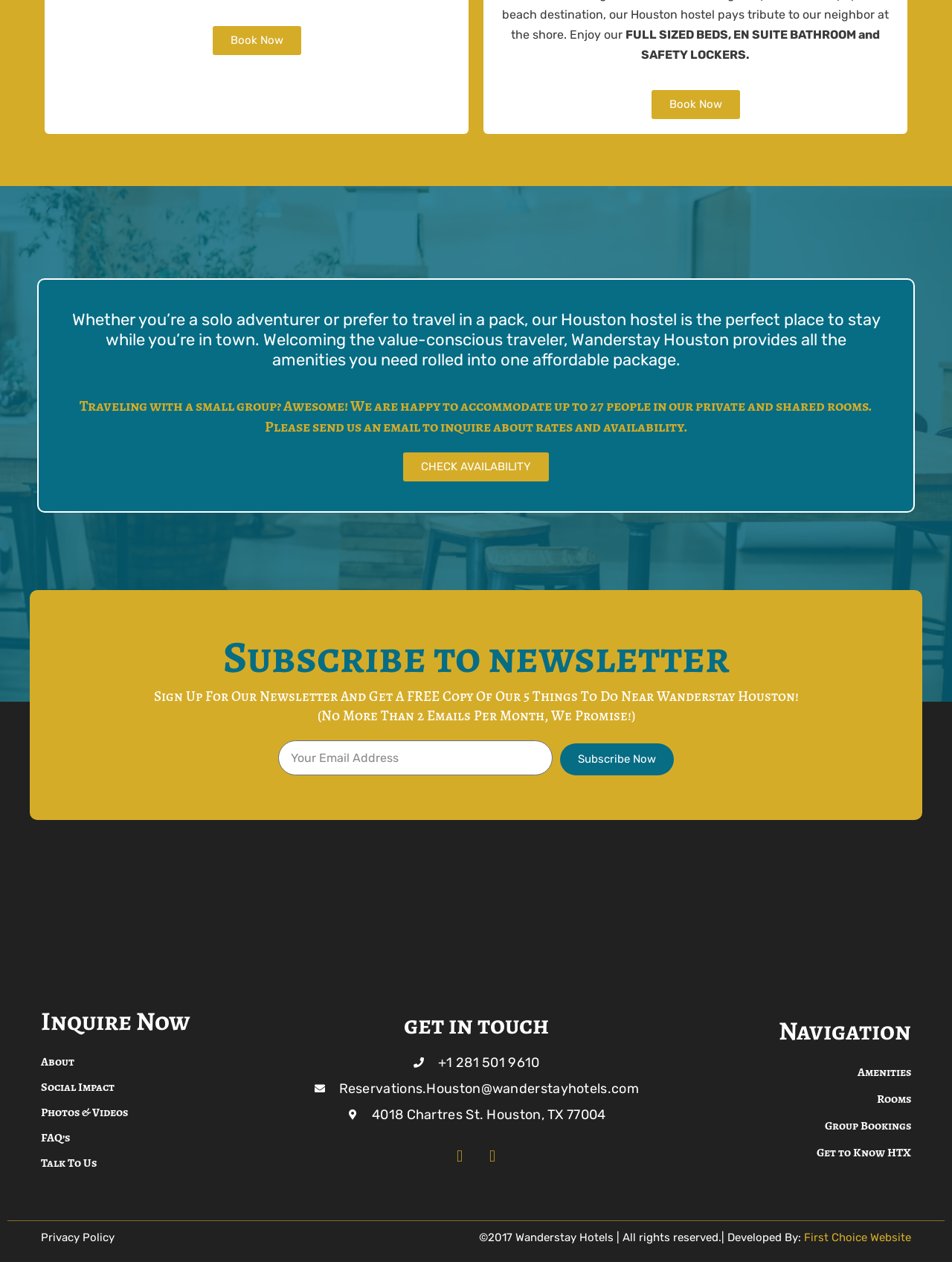Please identify the bounding box coordinates of the clickable region that I should interact with to perform the following instruction: "Check availability". The coordinates should be expressed as four float numbers between 0 and 1, i.e., [left, top, right, bottom].

[0.423, 0.358, 0.577, 0.381]